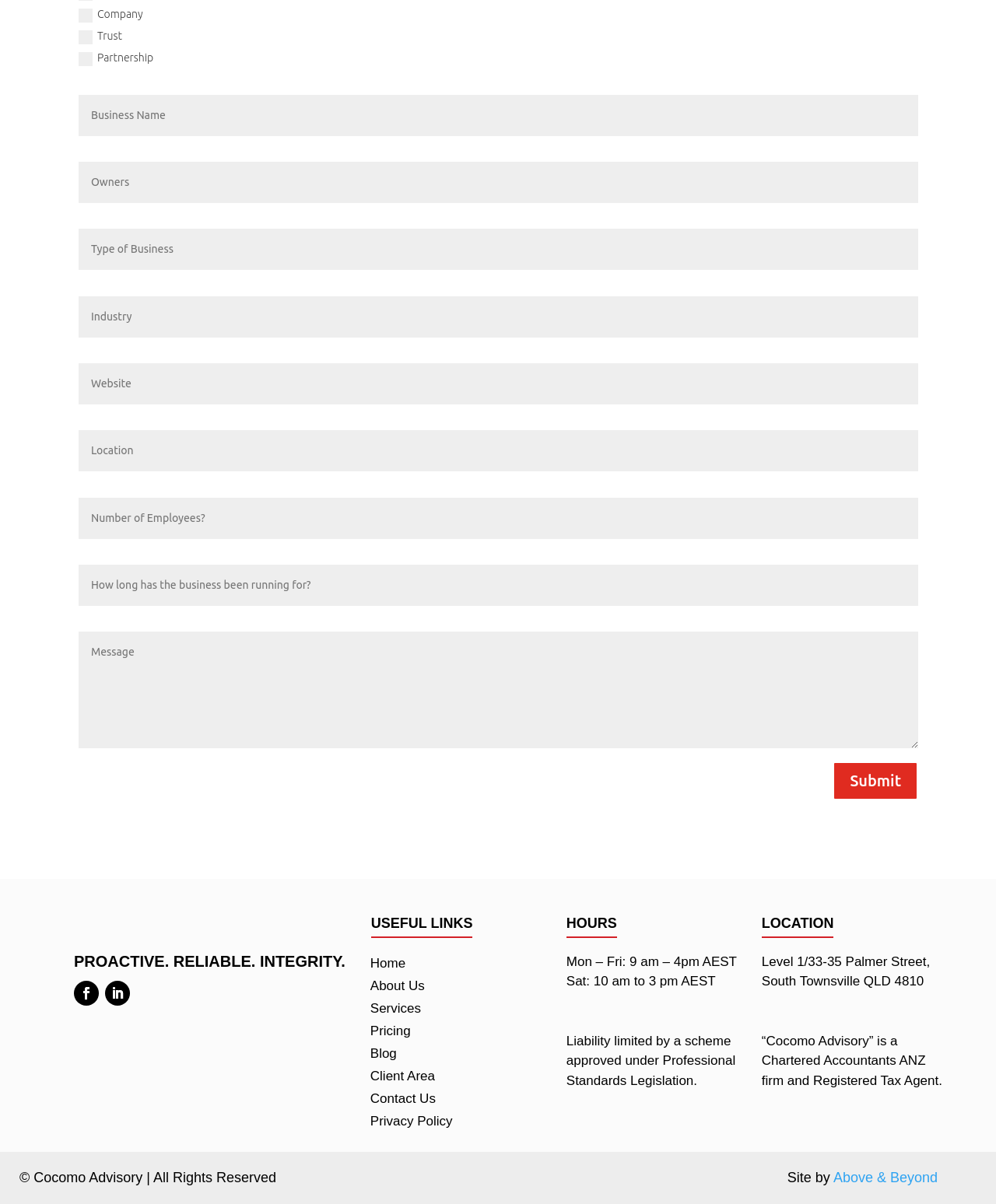Answer the question in one word or a short phrase:
What is the address of Cocomo Advisory?

Level 1/33-35 Palmer Street, South Townsville QLD 4810